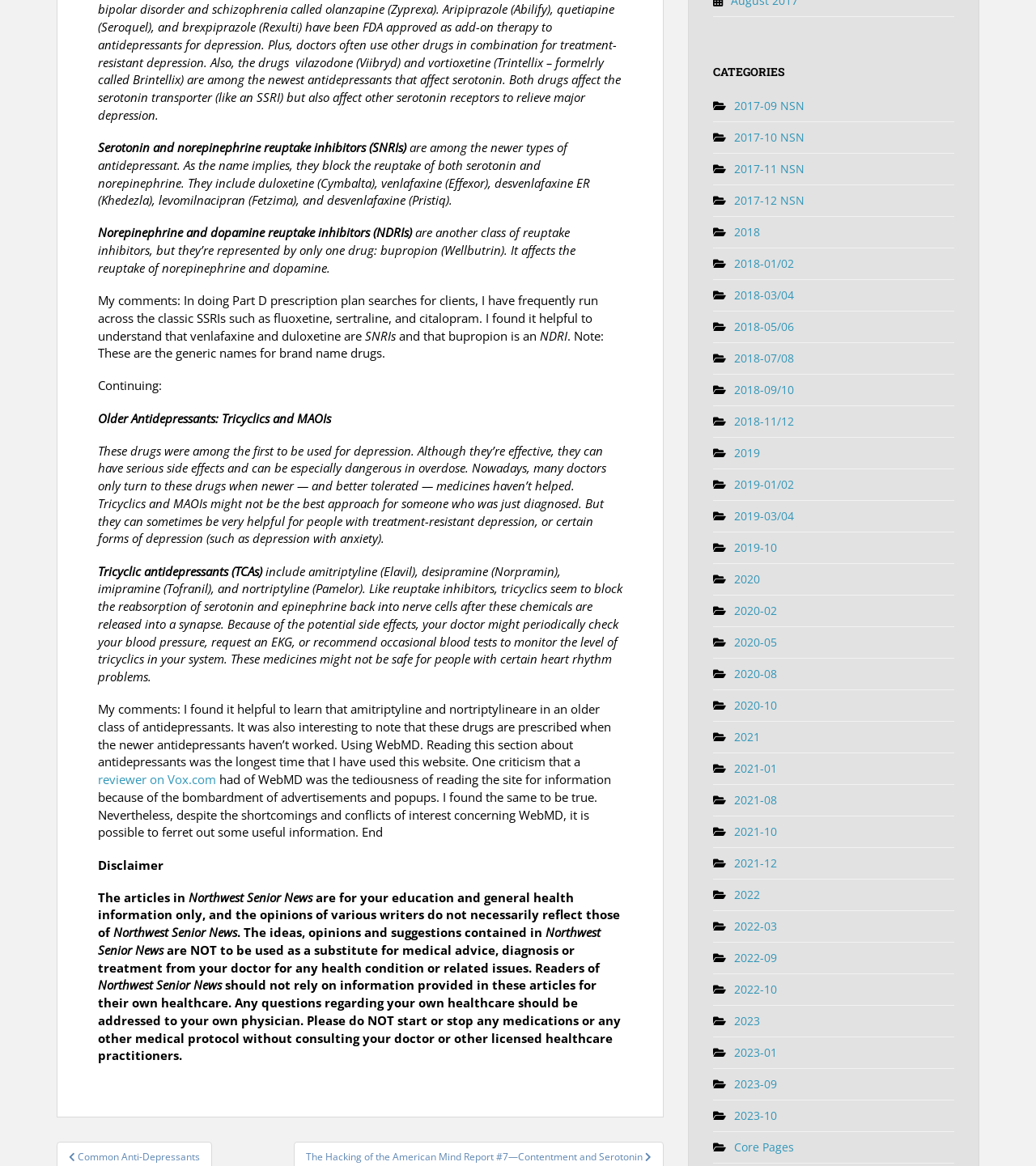Using the details from the image, please elaborate on the following question: What is the purpose of tricyclic antidepressants?

According to the webpage, tricyclic antidepressants (TCAs) seem to block the reabsorption of serotonin and epinephrine back into nerve cells after these chemicals are released into a synapse.